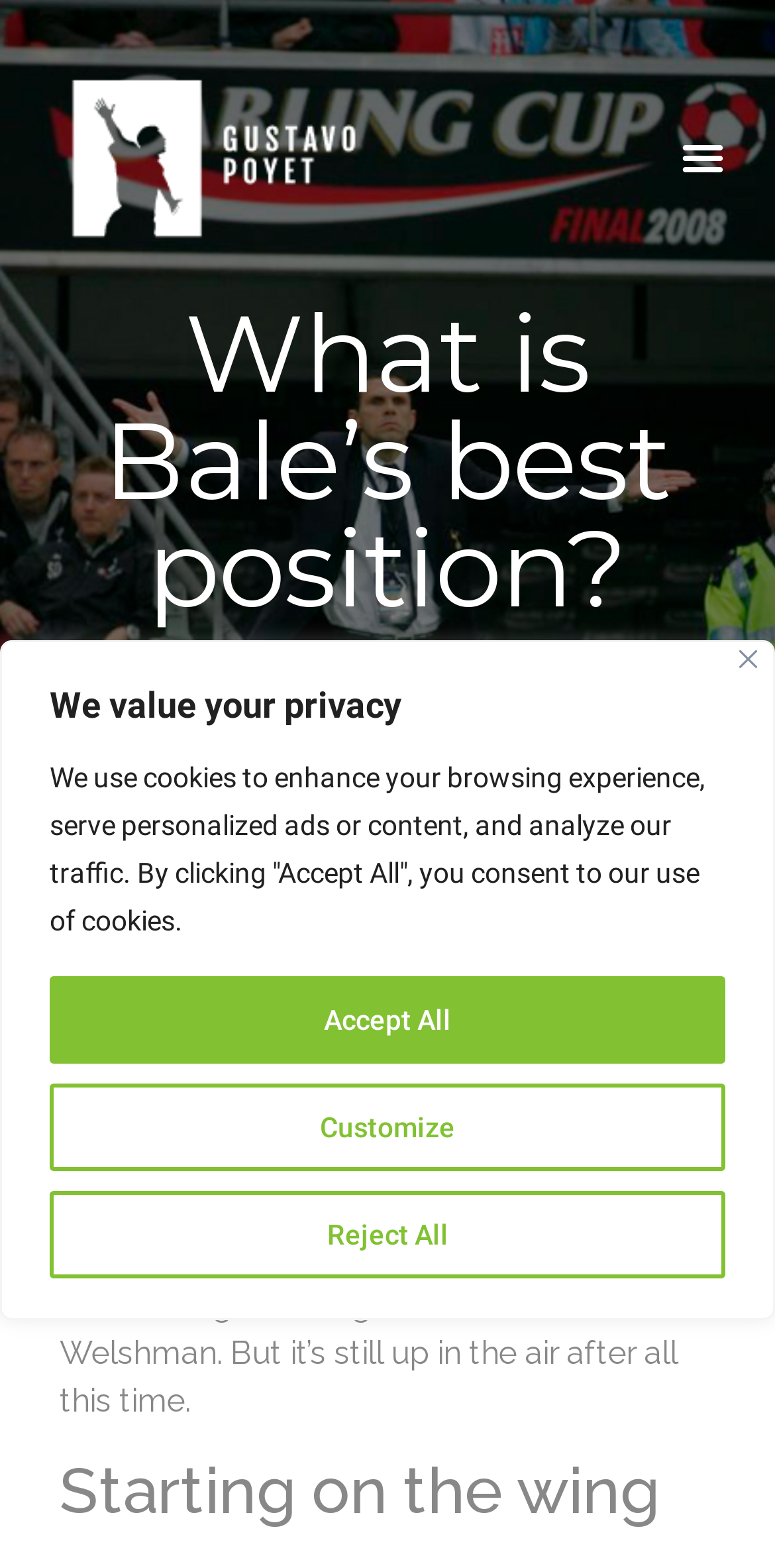What is the subtopic discussed after the introduction?
Please provide a comprehensive answer based on the visual information in the image.

The subtopic discussed after the introduction is 'Starting on the wing', as indicated by the heading 'Starting on the wing' that appears after the introductory paragraphs.